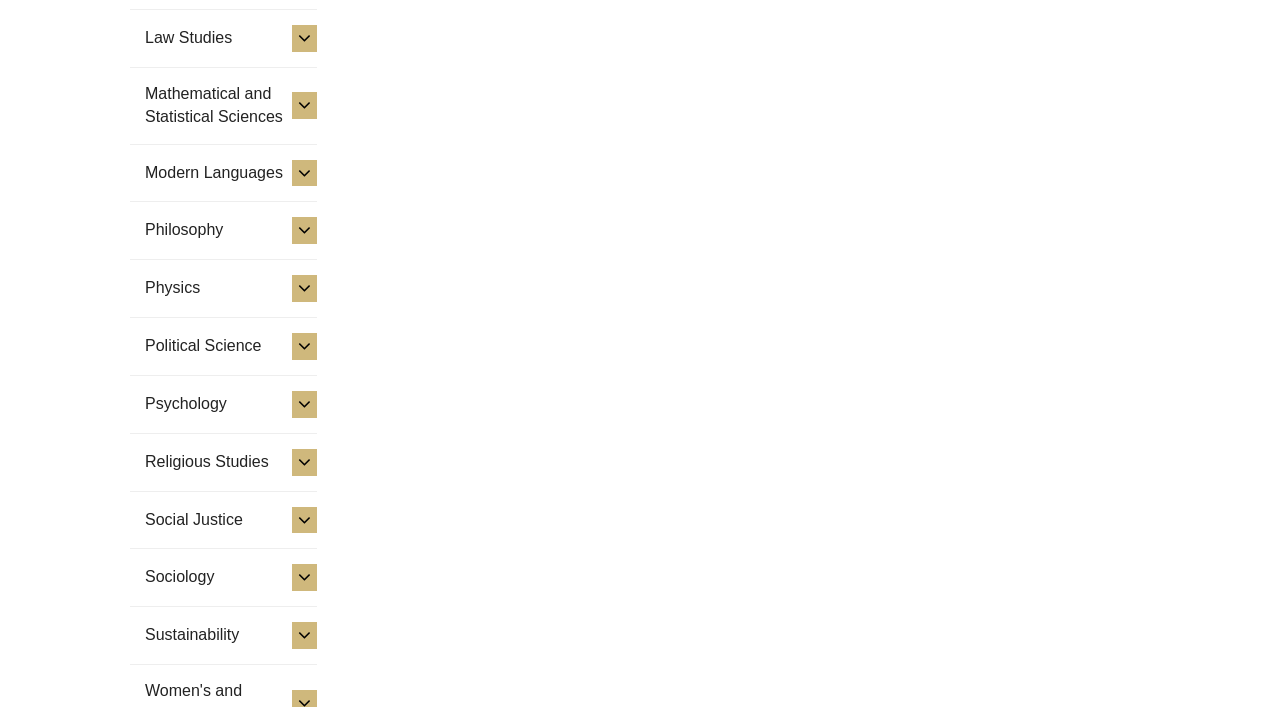Find the bounding box coordinates corresponding to the UI element with the description: "Toggle Sustainability". The coordinates should be formatted as [left, top, right, bottom], with values as floats between 0 and 1.

[0.228, 0.88, 0.248, 0.918]